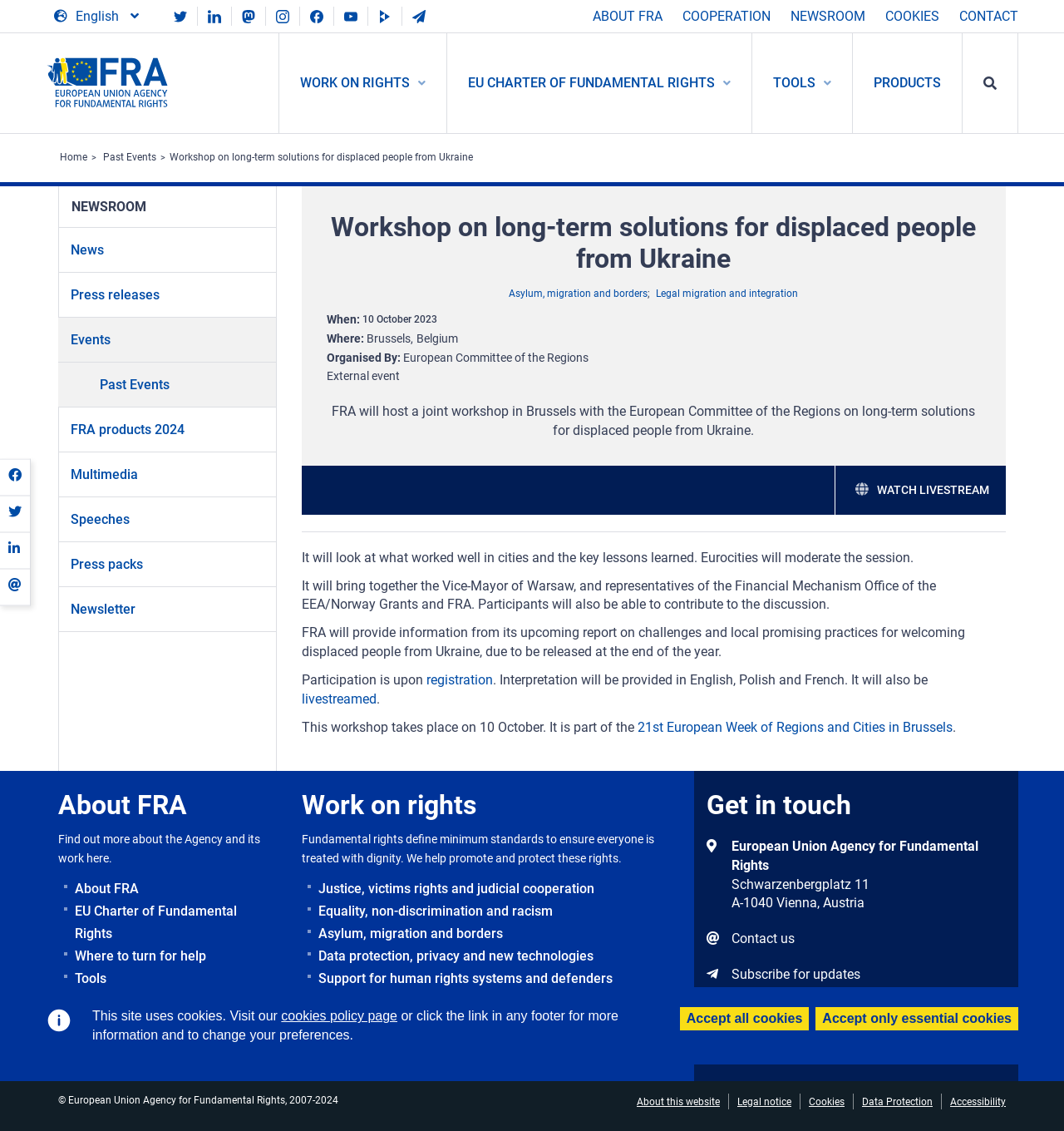Locate the bounding box coordinates of the clickable area to execute the instruction: "Go to the ABOUT FRA page". Provide the coordinates as four float numbers between 0 and 1, represented as [left, top, right, bottom].

[0.557, 0.0, 0.623, 0.029]